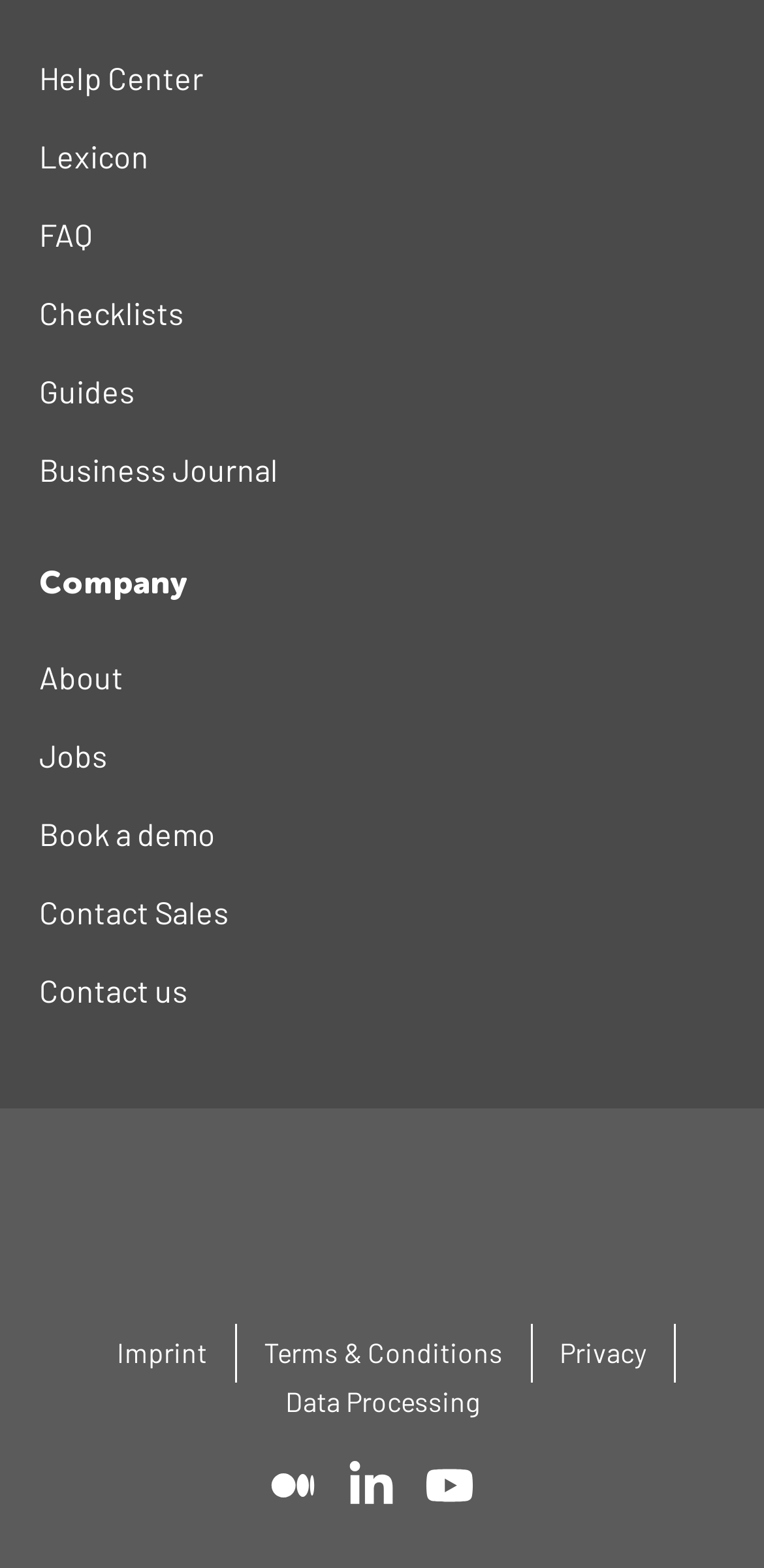Use a single word or phrase to answer the question: How many links are in the top navigation bar?

6